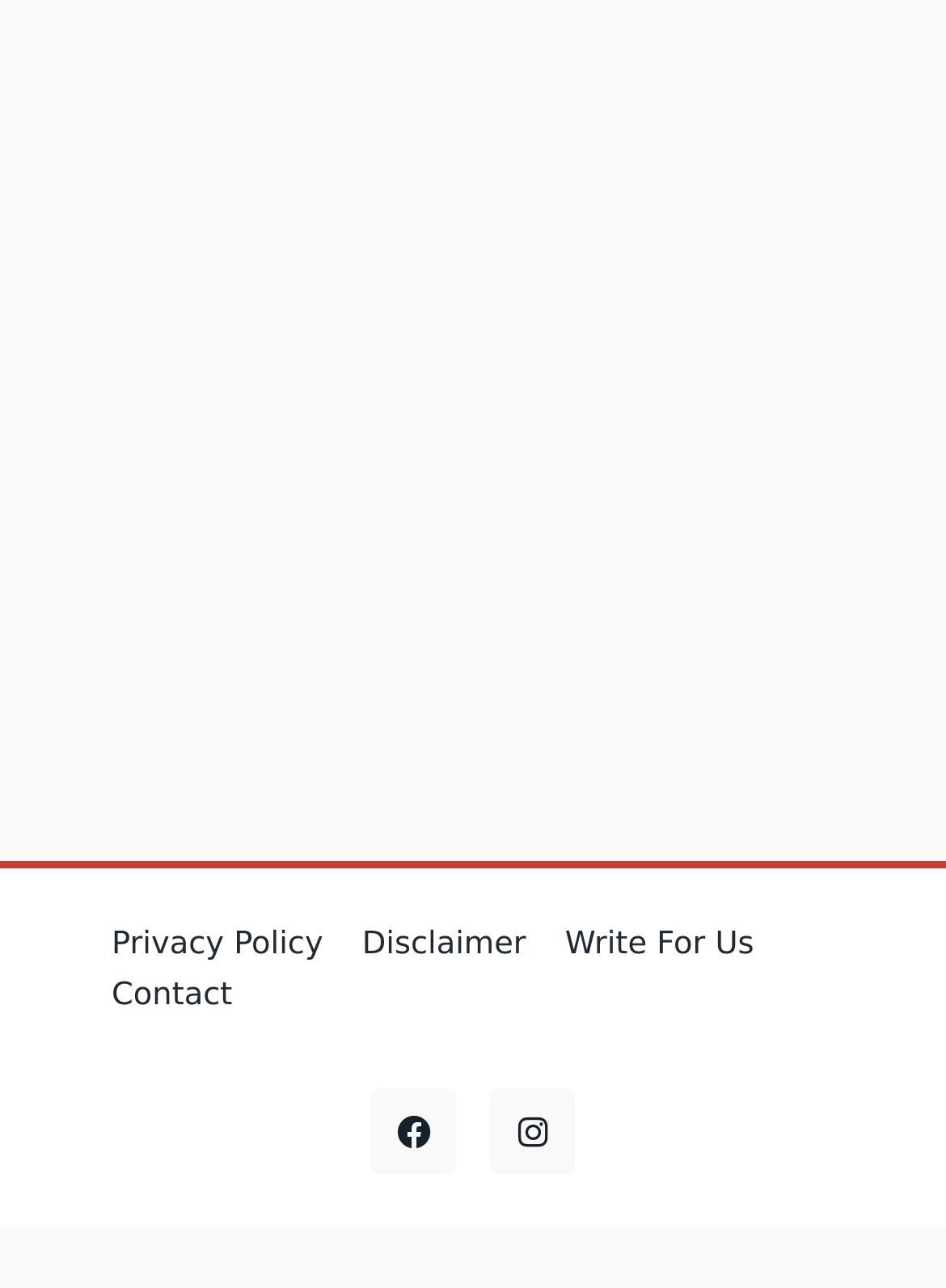Review the image closely and give a comprehensive answer to the question: What is the date of the post published in the first row?

In the first row of the table, the second column contains the text 'Posts published on 4 June 2024', which indicates the date of the post.